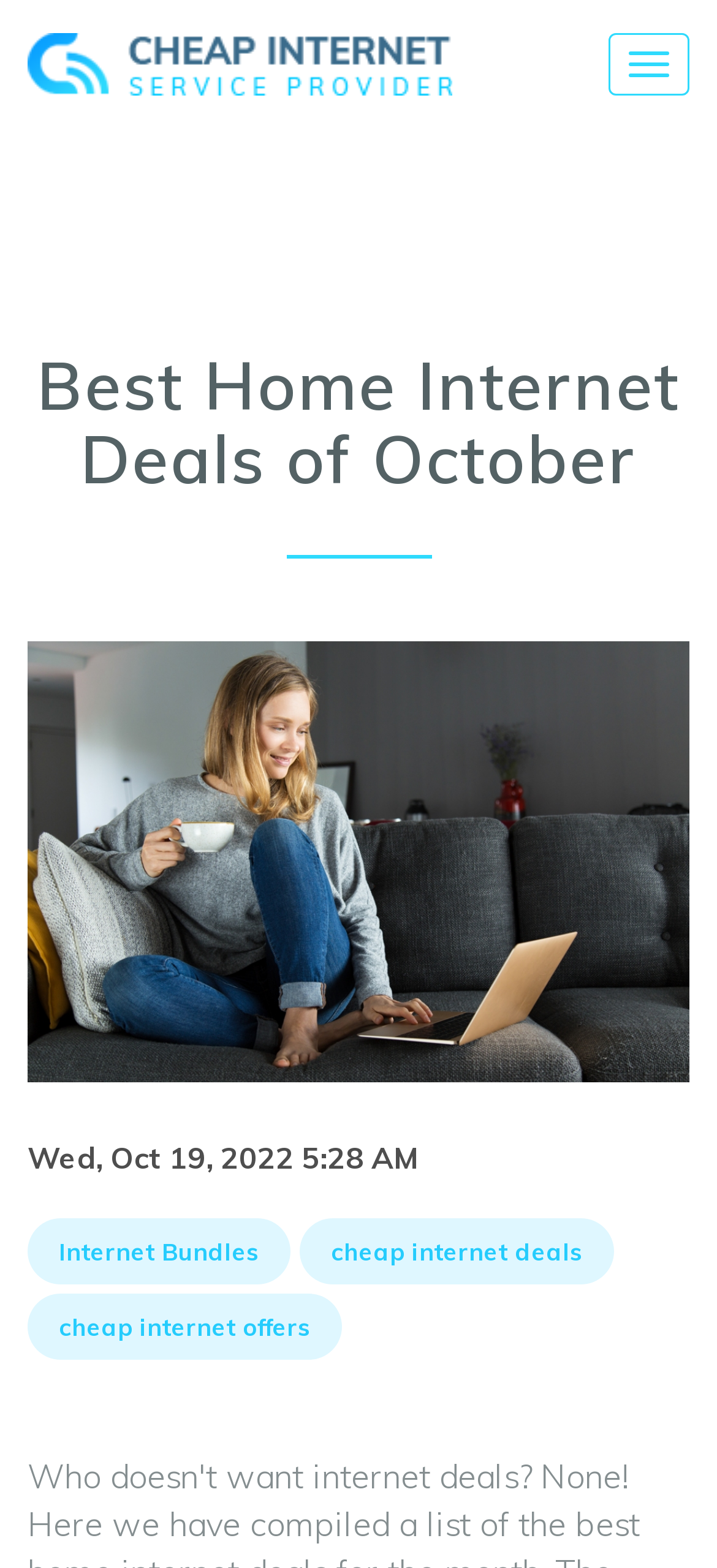What is the purpose of the button at the top right?
Please provide a single word or phrase answer based on the image.

Toggle navigation